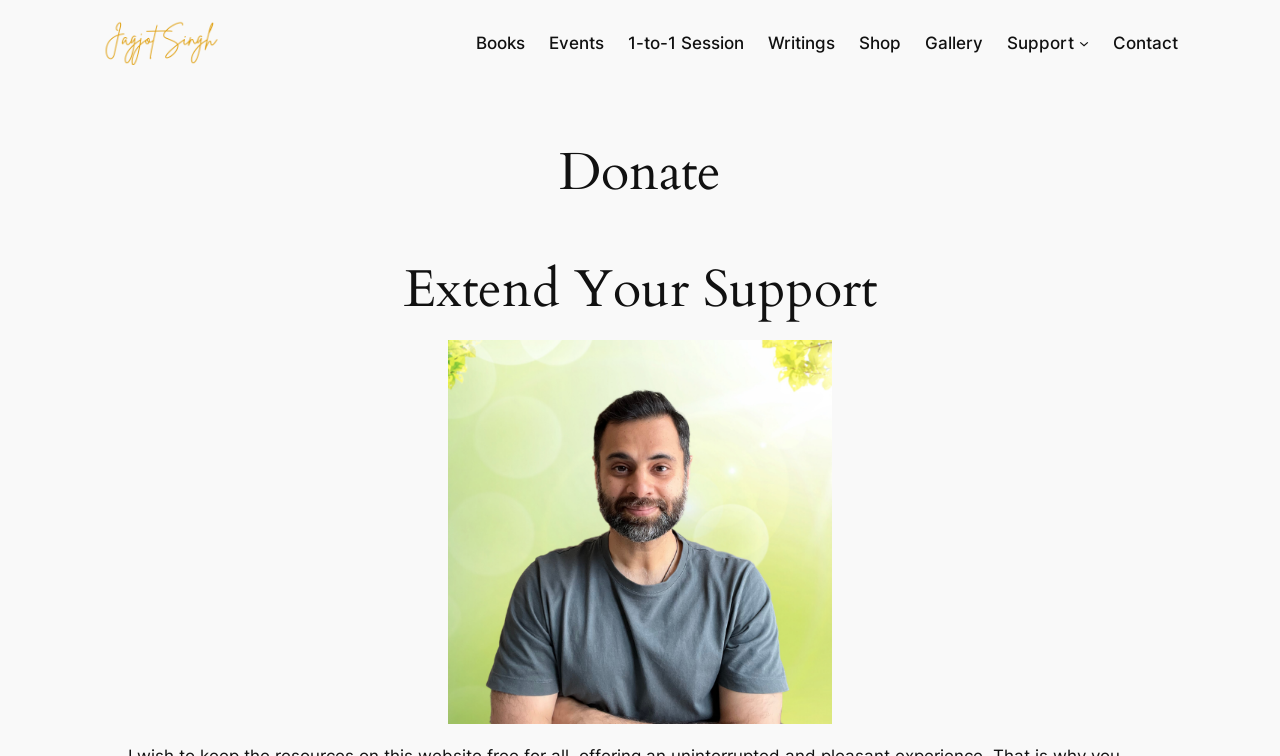Determine the bounding box coordinates for the HTML element mentioned in the following description: "1-to-1 Session". The coordinates should be a list of four floats ranging from 0 to 1, represented as [left, top, right, bottom].

[0.491, 0.039, 0.582, 0.073]